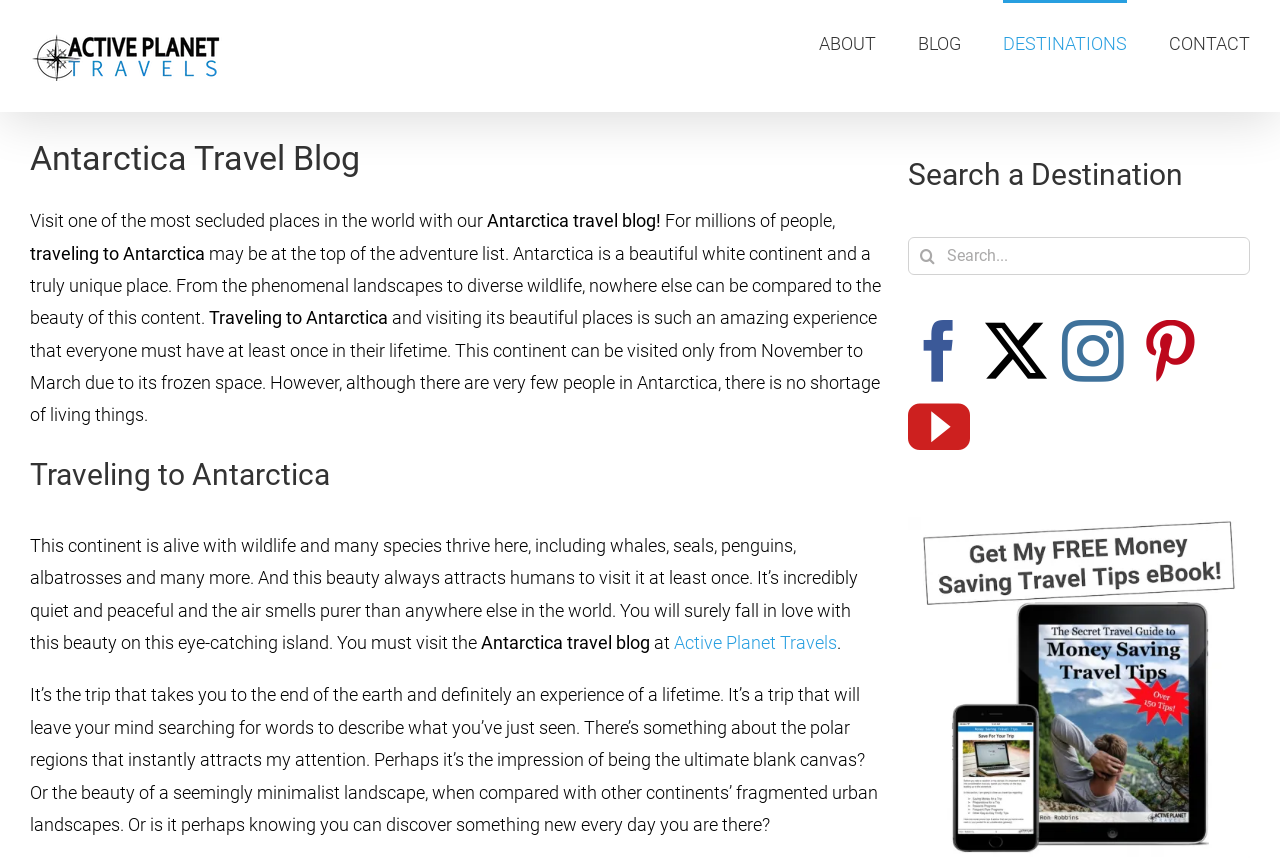Using the image as a reference, answer the following question in as much detail as possible:
What is the period to visit Antarctica?

I found the answer by reading the paragraph that mentions 'This continent can be visited only from November to March due to its frozen space.' which provides the specific time period to visit Antarctica.